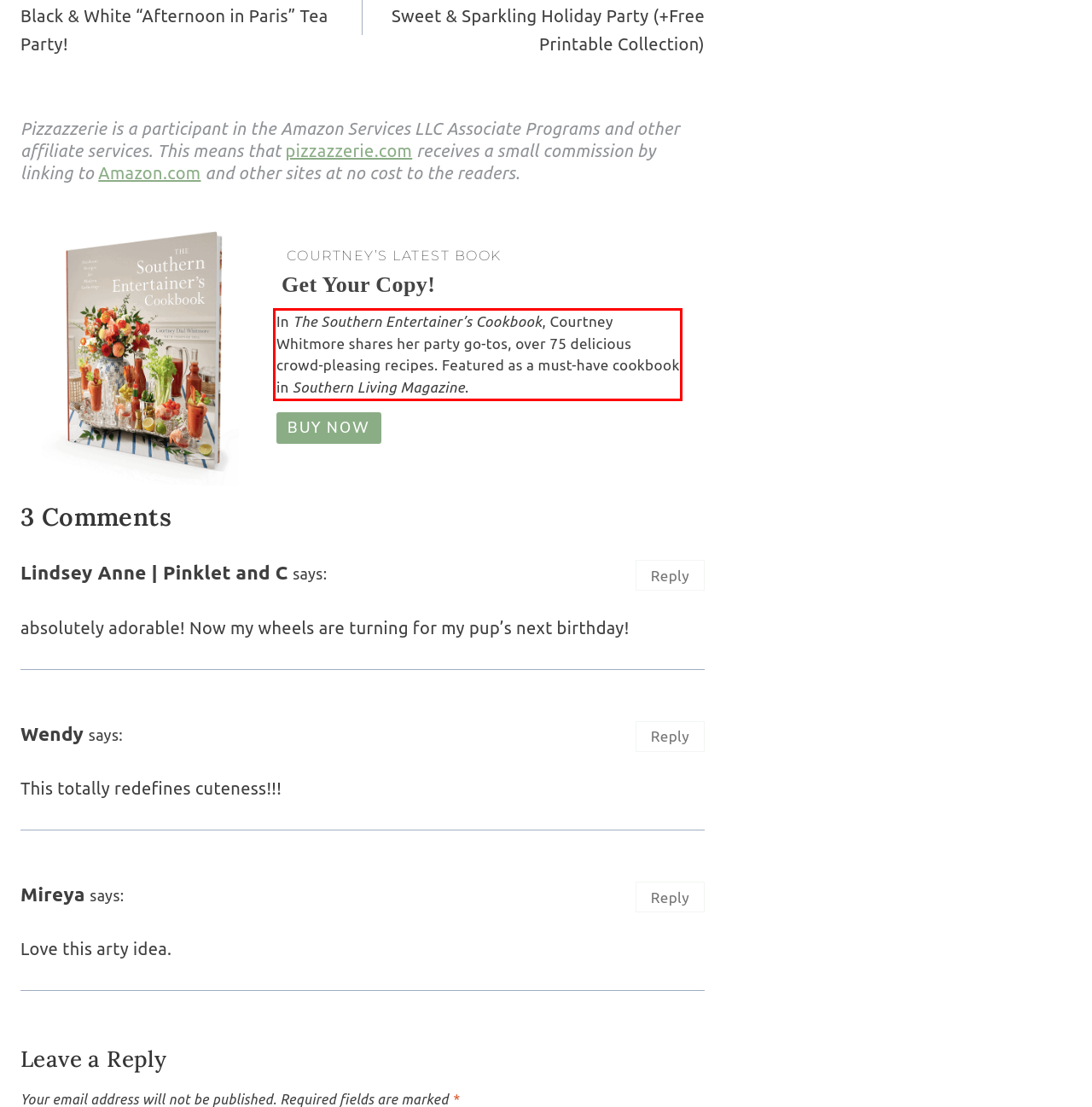By examining the provided screenshot of a webpage, recognize the text within the red bounding box and generate its text content.

In The Southern Entertainer’s Cookbook, Courtney Whitmore shares her party go-tos, over 75 delicious crowd-pleasing recipes. Featured as a must-have cookbook in Southern Living Magazine.